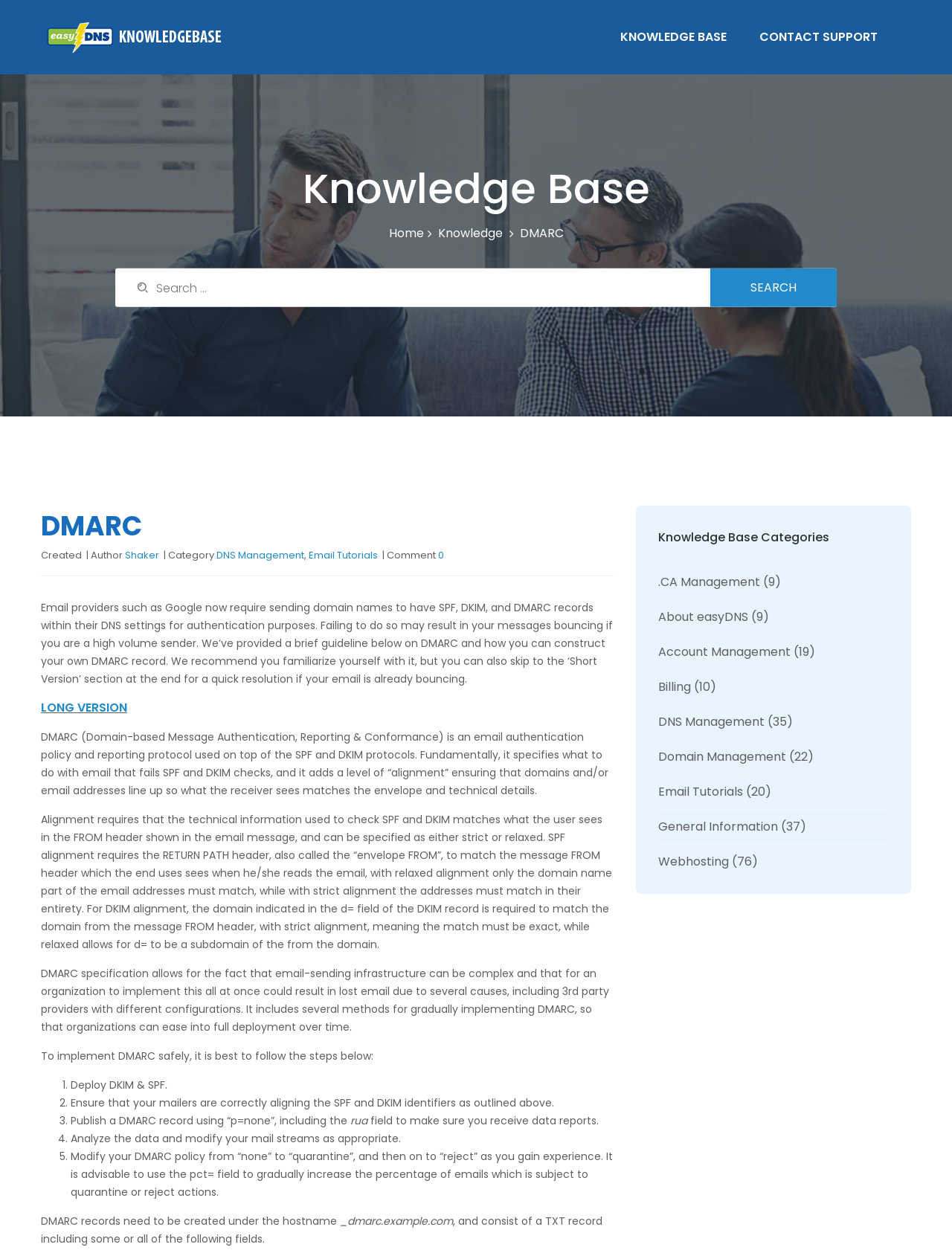Pinpoint the bounding box coordinates of the element to be clicked to execute the instruction: "Search for something".

[0.121, 0.214, 0.879, 0.245]